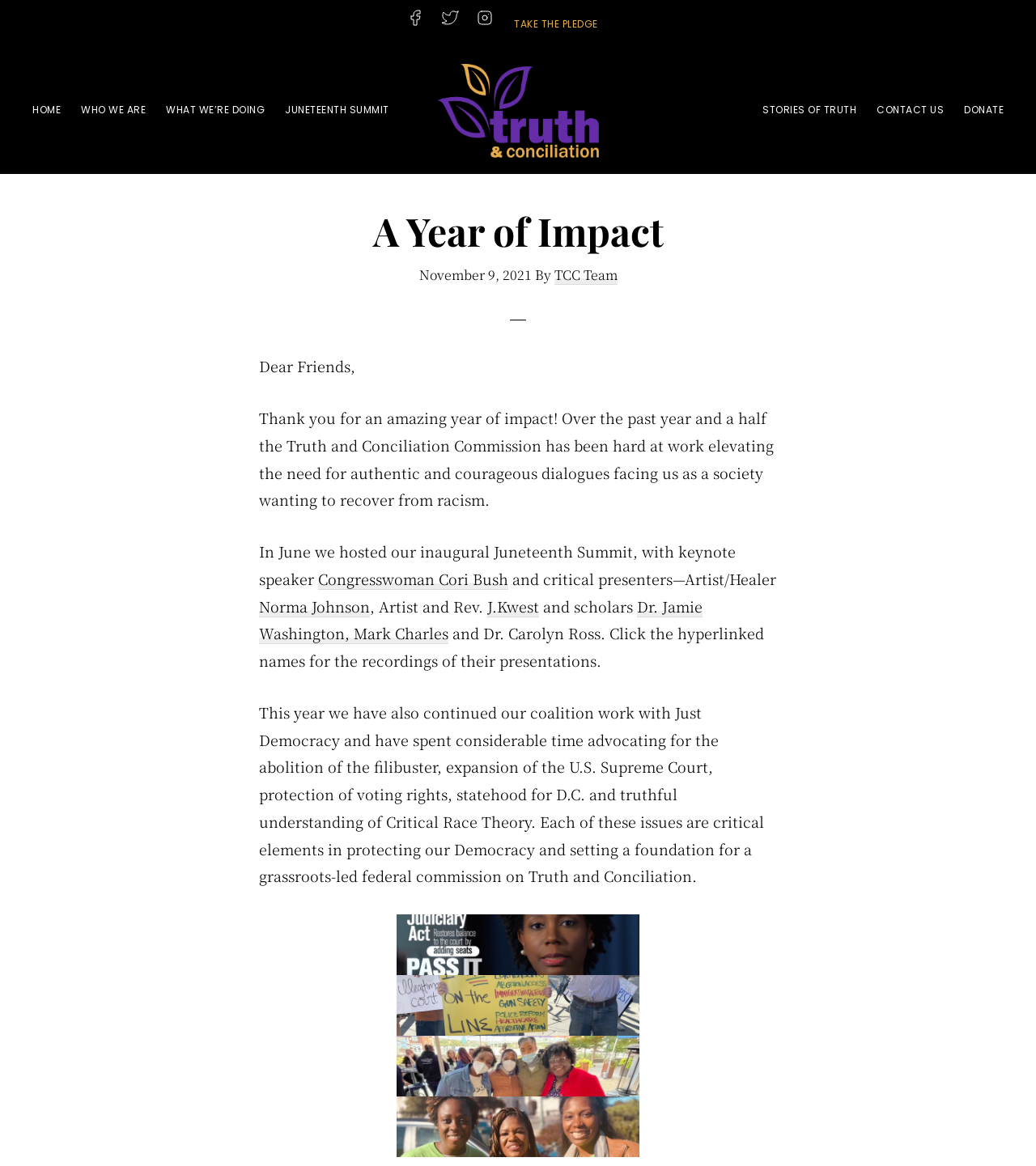Locate the bounding box coordinates of the clickable element to fulfill the following instruction: "Click on the 'HOME' link". Provide the coordinates as four float numbers between 0 and 1 in the format [left, top, right, bottom].

[0.023, 0.081, 0.066, 0.106]